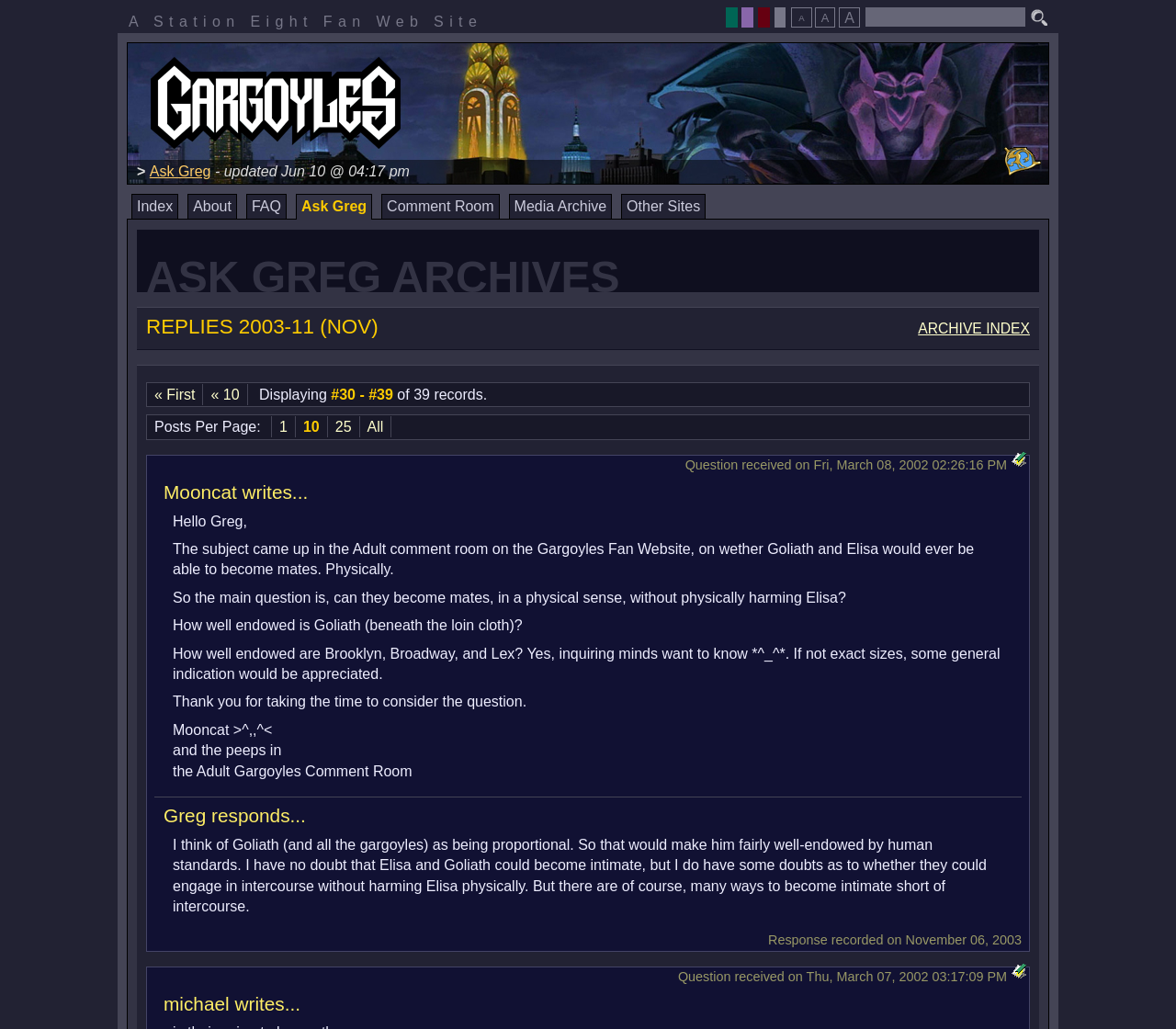Please provide the bounding box coordinates for the element that needs to be clicked to perform the following instruction: "Go to Ask Greg". The coordinates should be given as four float numbers between 0 and 1, i.e., [left, top, right, bottom].

[0.127, 0.159, 0.179, 0.174]